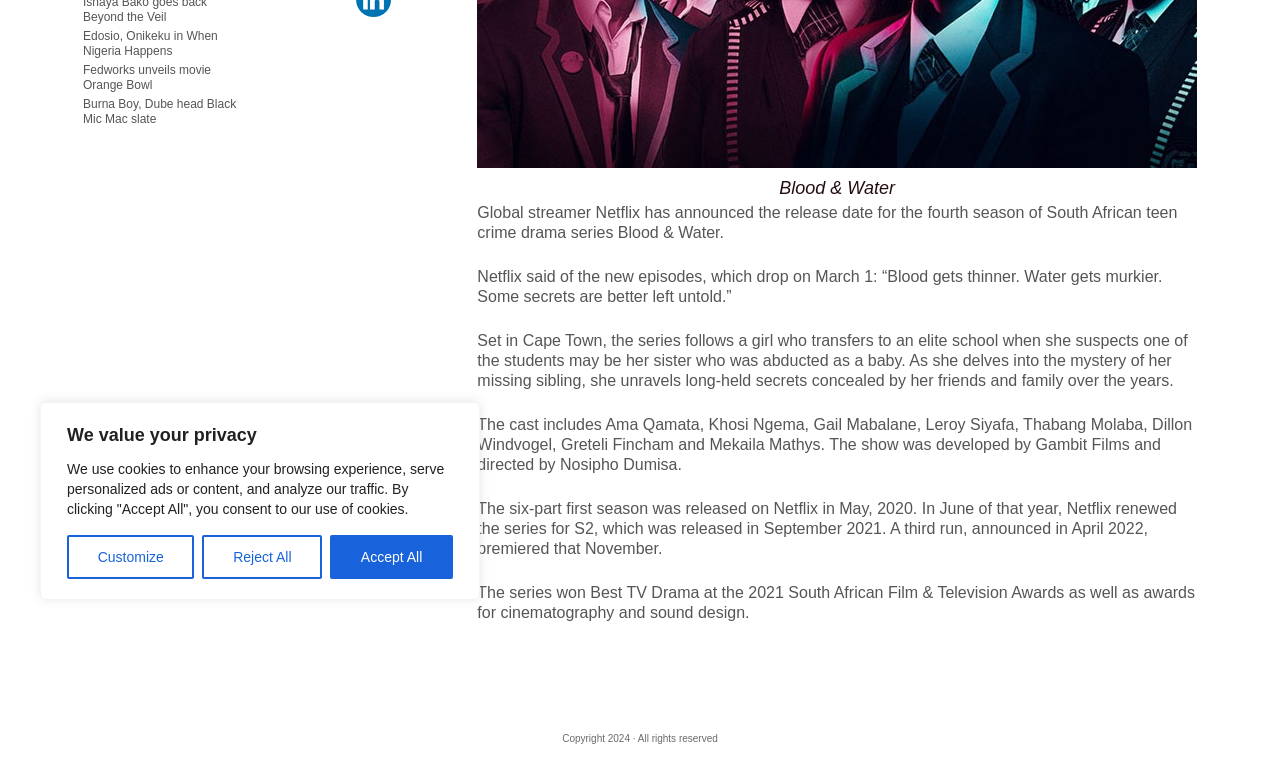Find the bounding box coordinates for the UI element whose description is: "DLT Guide". The coordinates should be four float numbers between 0 and 1, in the format [left, top, right, bottom].

None